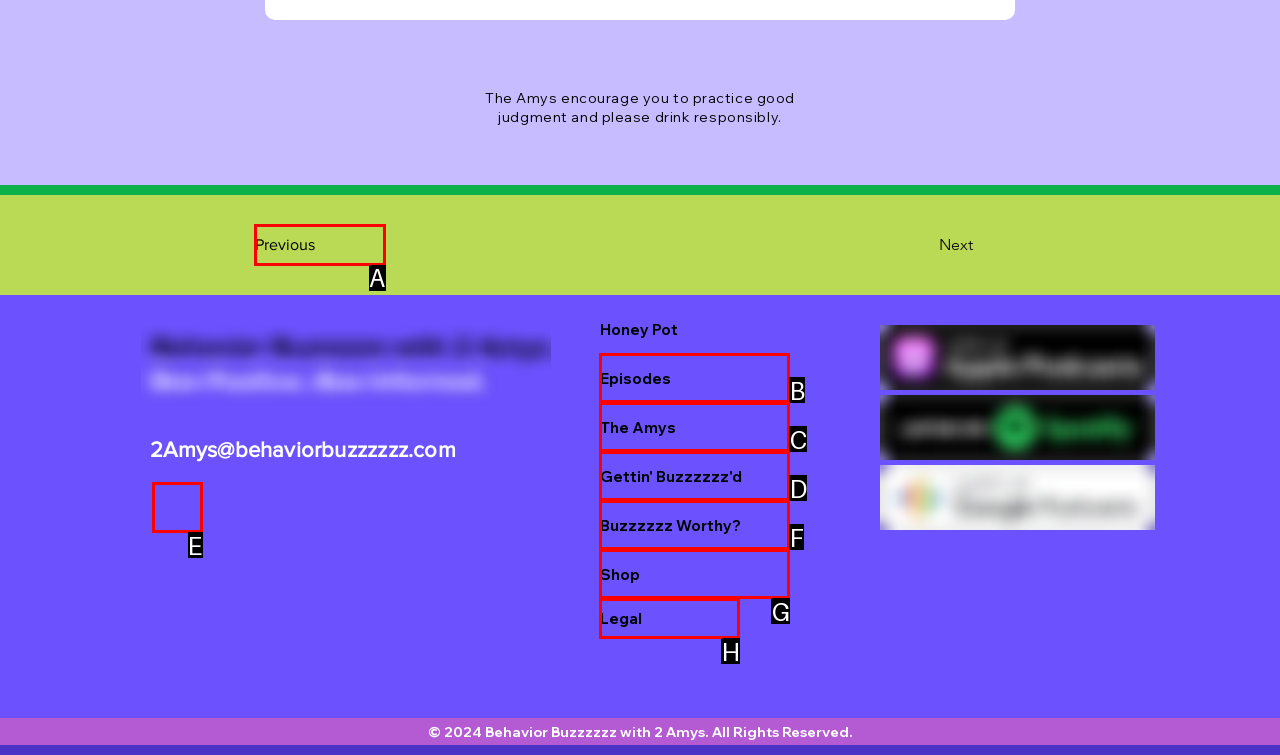Tell me the correct option to click for this task: click the Previous button
Write down the option's letter from the given choices.

A